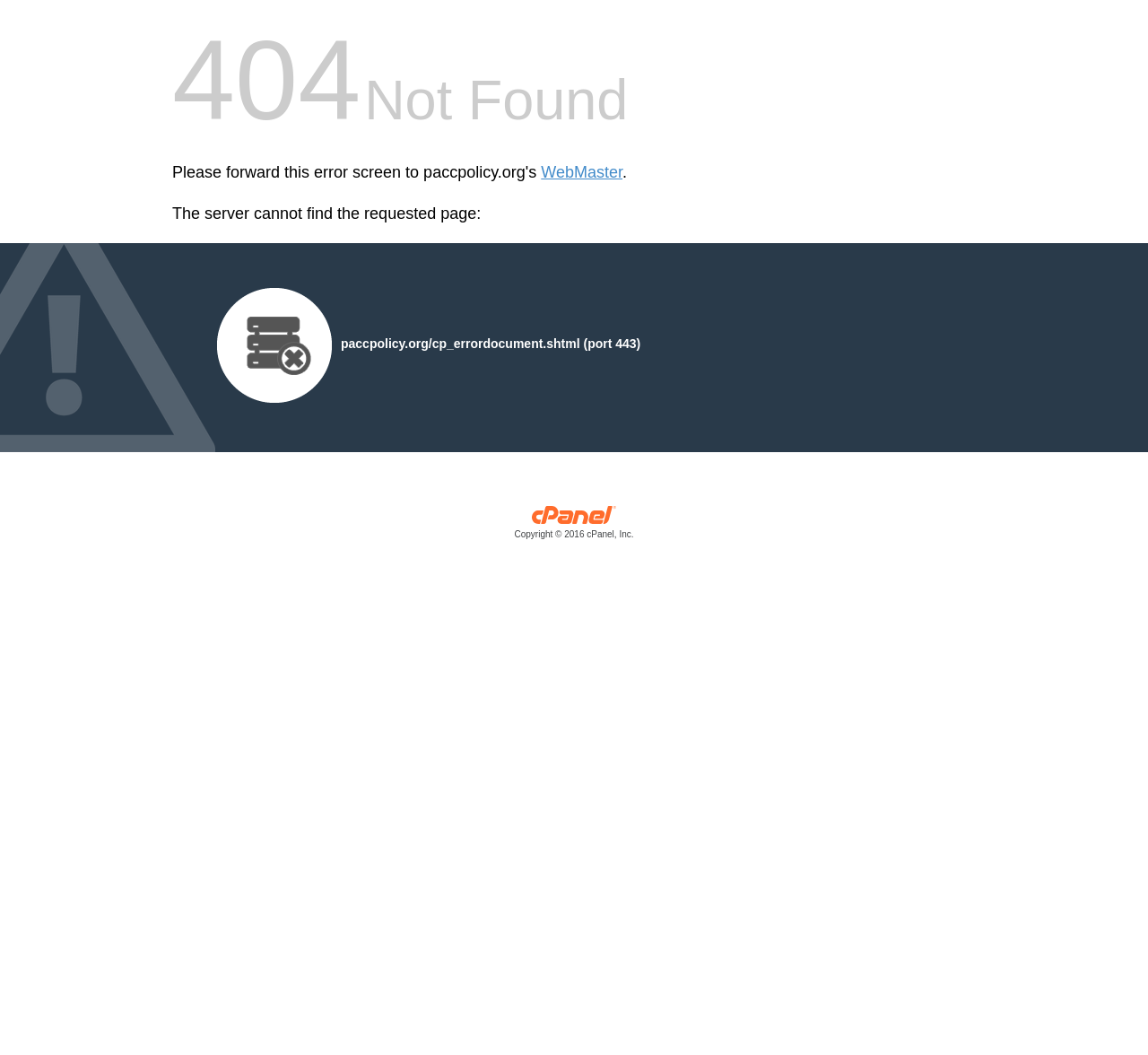Please give a short response to the question using one word or a phrase:
What is the error message on this page?

The server cannot find the requested page: